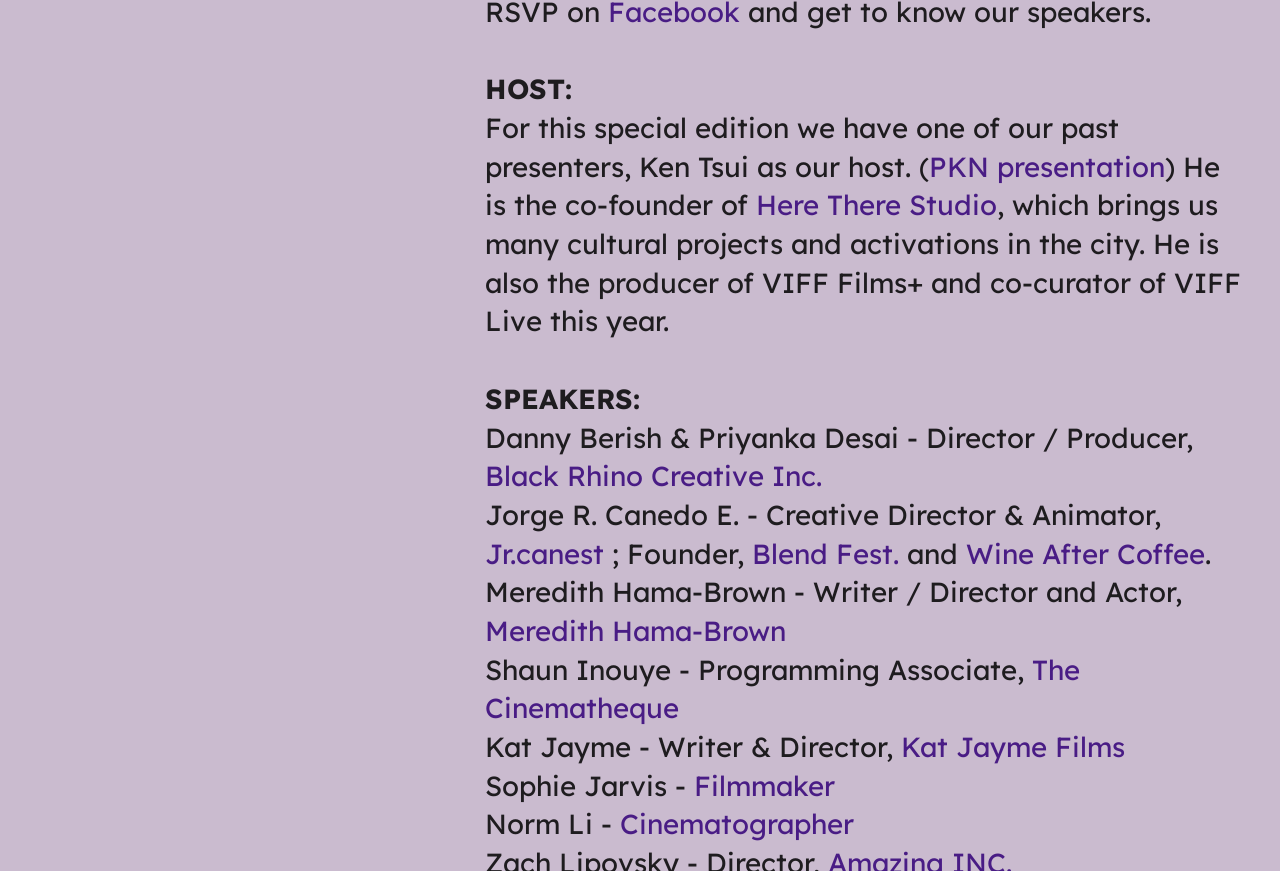What is the name of the theatre where Vol. 50 was held?
Craft a detailed and extensive response to the question.

I found the link with text 'Vol. 50' and read the following text, which mentions the location as Vancouver Playhouse.